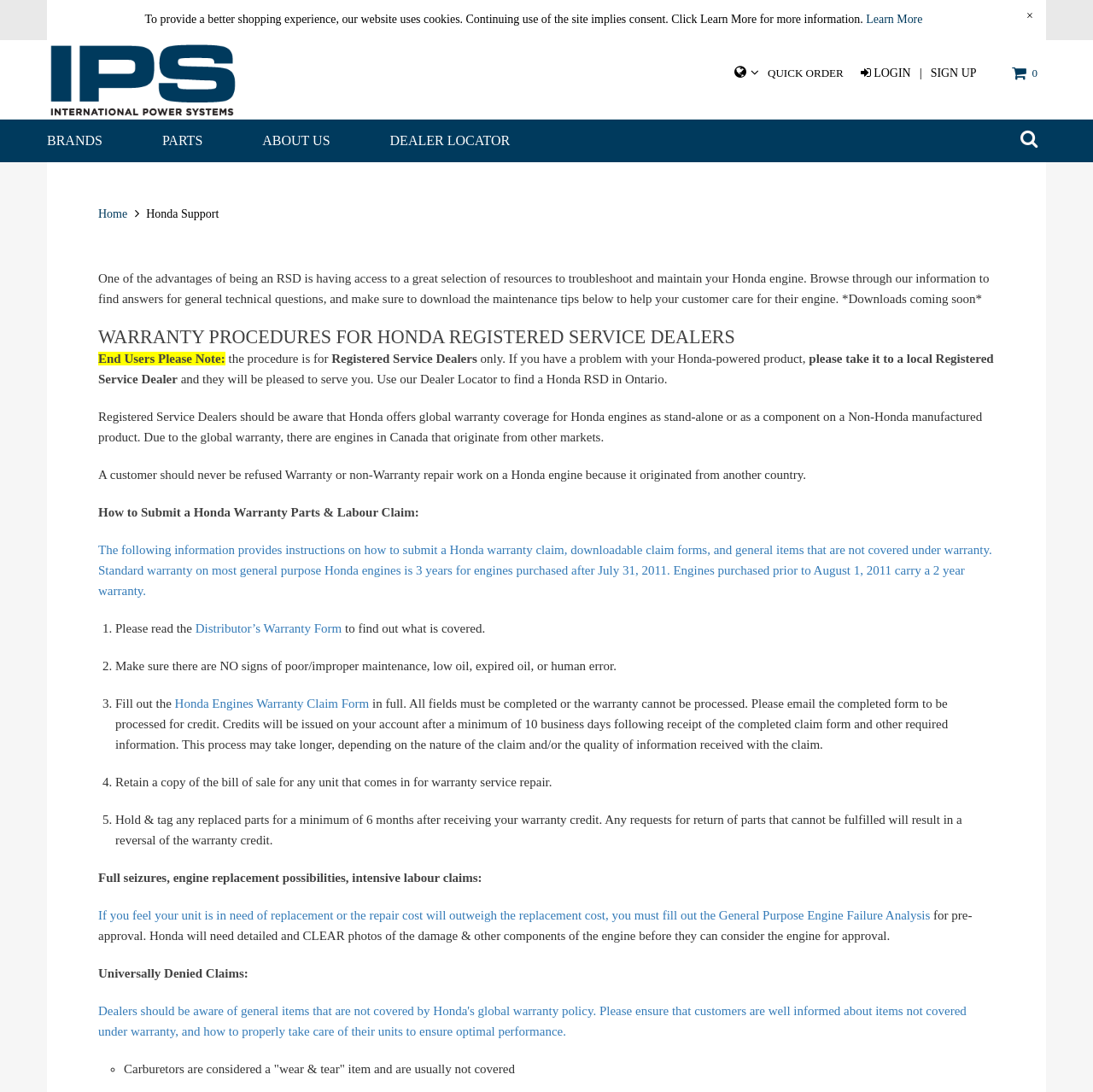Locate the bounding box coordinates of the clickable region to complete the following instruction: "enter your name."

None